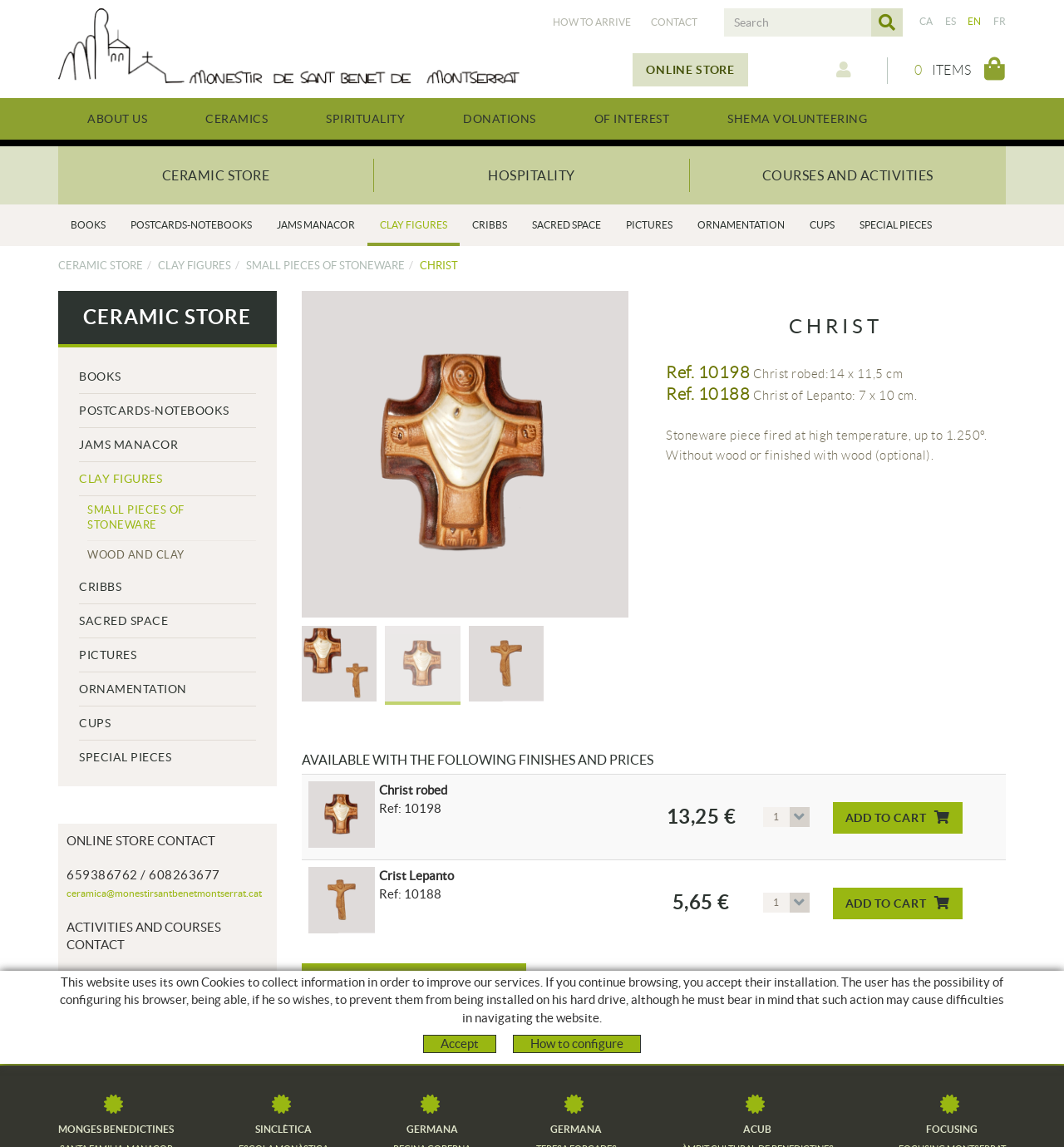Determine the bounding box for the HTML element described here: "Back to the products list". The coordinates should be given as [left, top, right, bottom] with each number being a float between 0 and 1.

[0.283, 0.84, 0.494, 0.868]